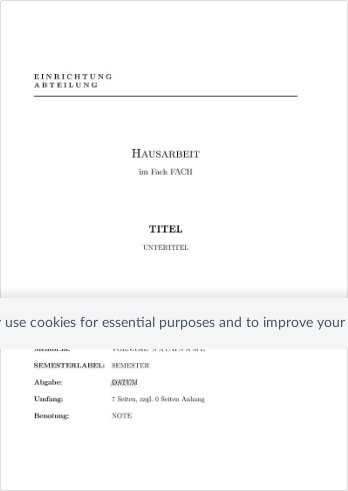Write a descriptive caption for the image, covering all notable aspects.

The image displays the title page of a document, specifically a "Hausarbeit" (which translates to "term paper" in German) for a particular subject. The layout emphasizes the structured presentation typical of academic papers. 

At the top, the heading "EINRICHTUNG ABTEILUNG" indicates the department or institution associated with the work. The central section prominently features the word "HAUSARBEIT" in large, bold letters, clearly stating the type of document. Below it, the phrase "im Fach FACH" suggests the subject area the paper pertains to, indicating a space where the specific field of study should be defined.

Further down, there are placeholders marked "TITEL" and "UNTITEL," indicating where the title and subtitle of the paper will be inserted. This is followed by additional categories such as "SEMESTERALBEN," representing the semester in which the paper is submitted, and "Benotung," which refers to the grade or evaluation of the work. 

The overall clean design and blank sections reflect the formal requirements of academic submissions, allowing for personal modifications. This page sets the stage for the scholarly content that would follow in the actual paper.